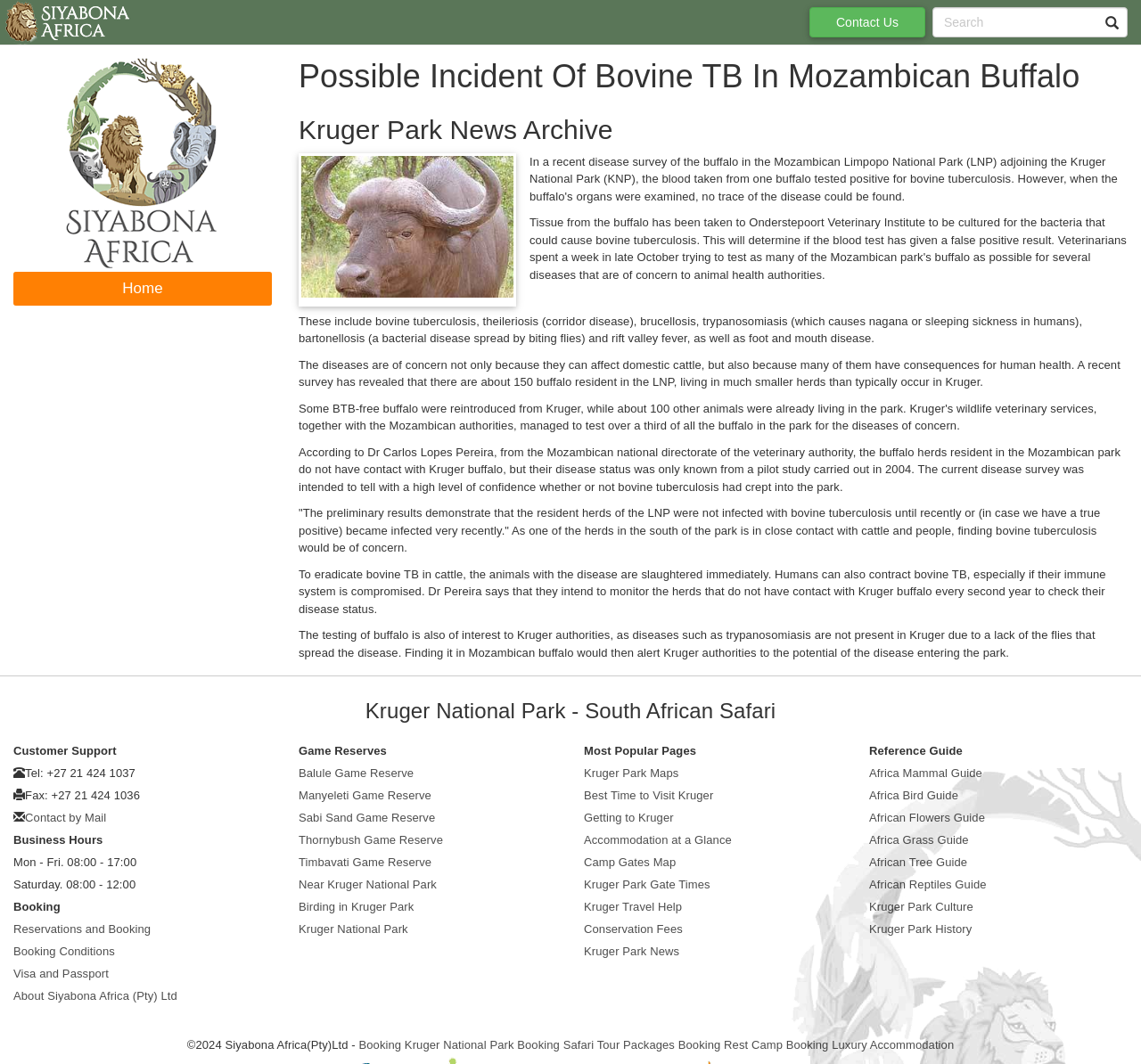Answer the question using only one word or a concise phrase: What is the copyright year of the website?

2024